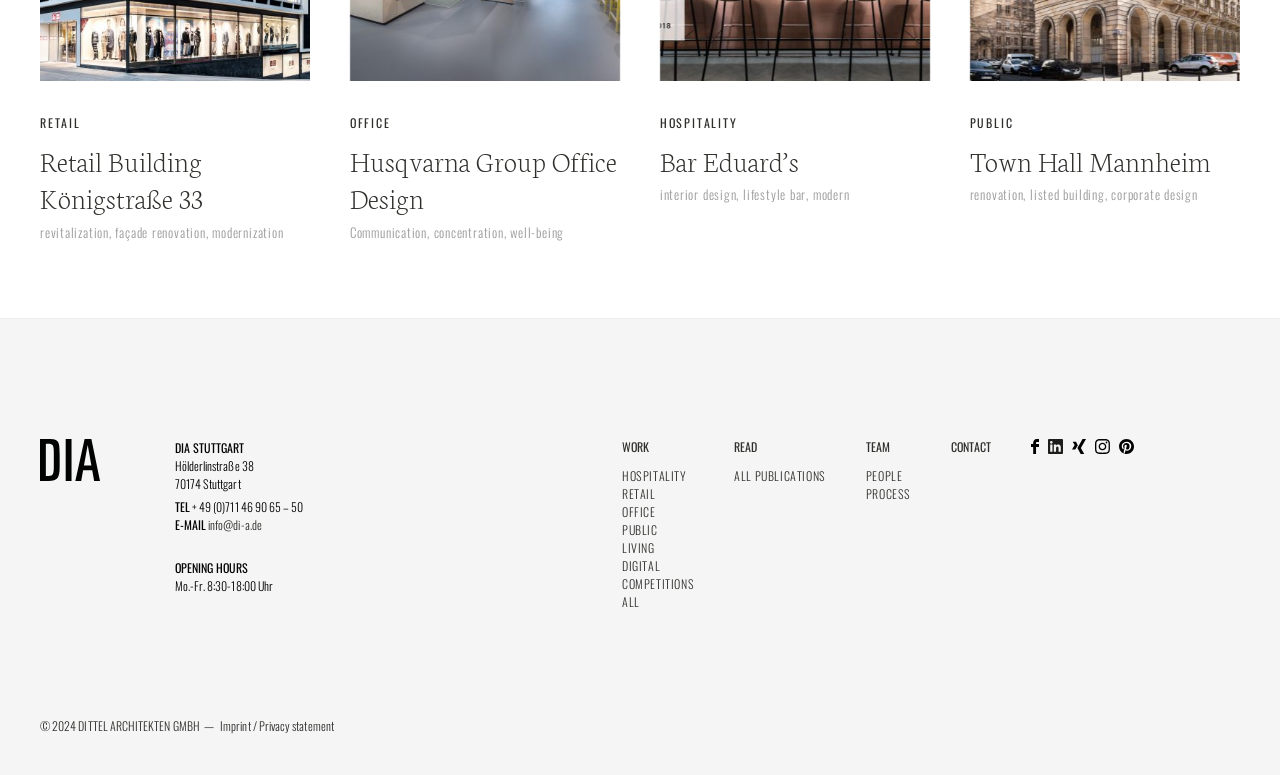Please identify the coordinates of the bounding box that should be clicked to fulfill this instruction: "Click on 'Retail Building Königstraße 33'".

[0.031, 0.182, 0.159, 0.279]